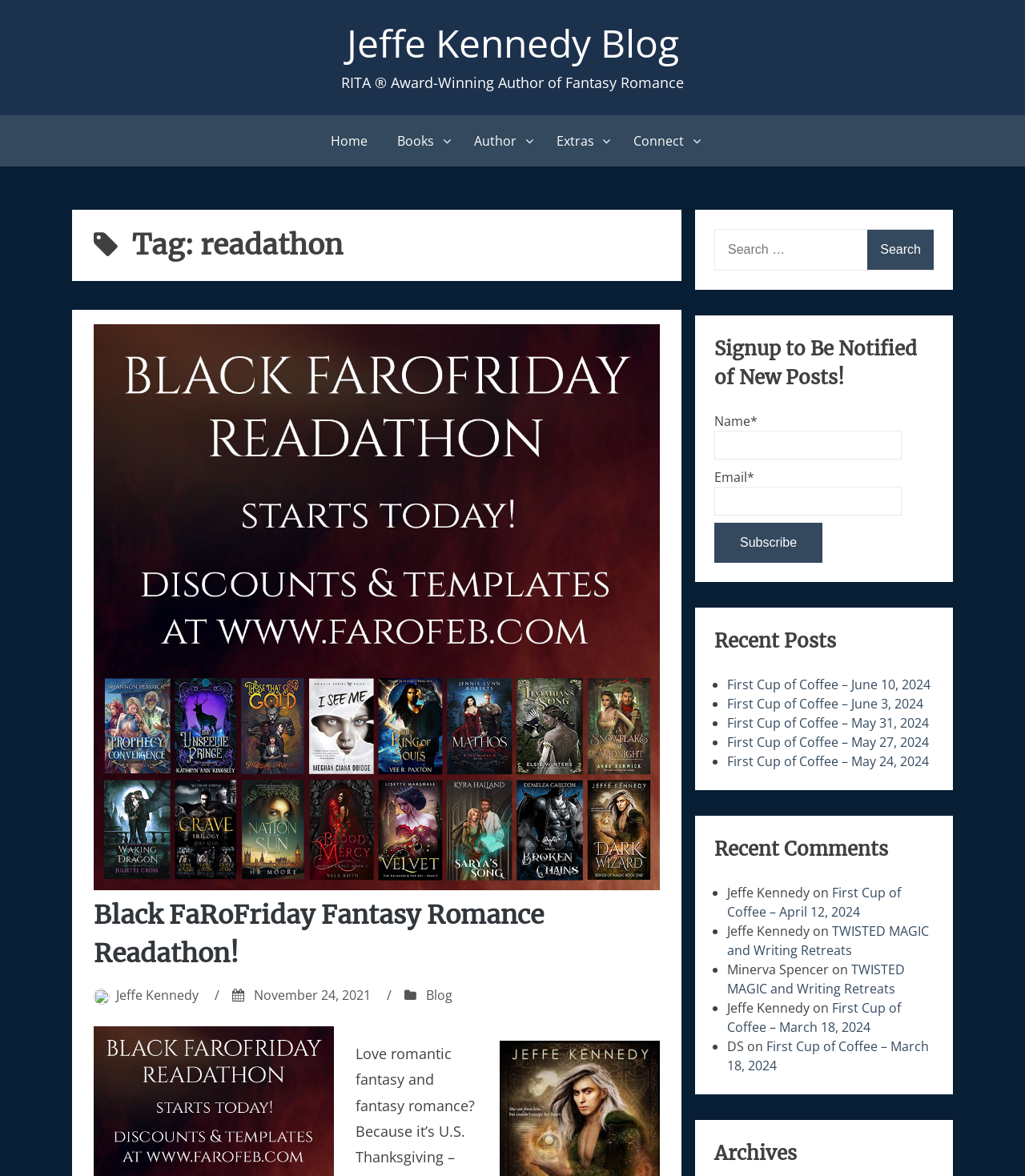Locate the bounding box coordinates of the element you need to click to accomplish the task described by this instruction: "Click on the 'Home' link".

[0.31, 0.098, 0.371, 0.142]